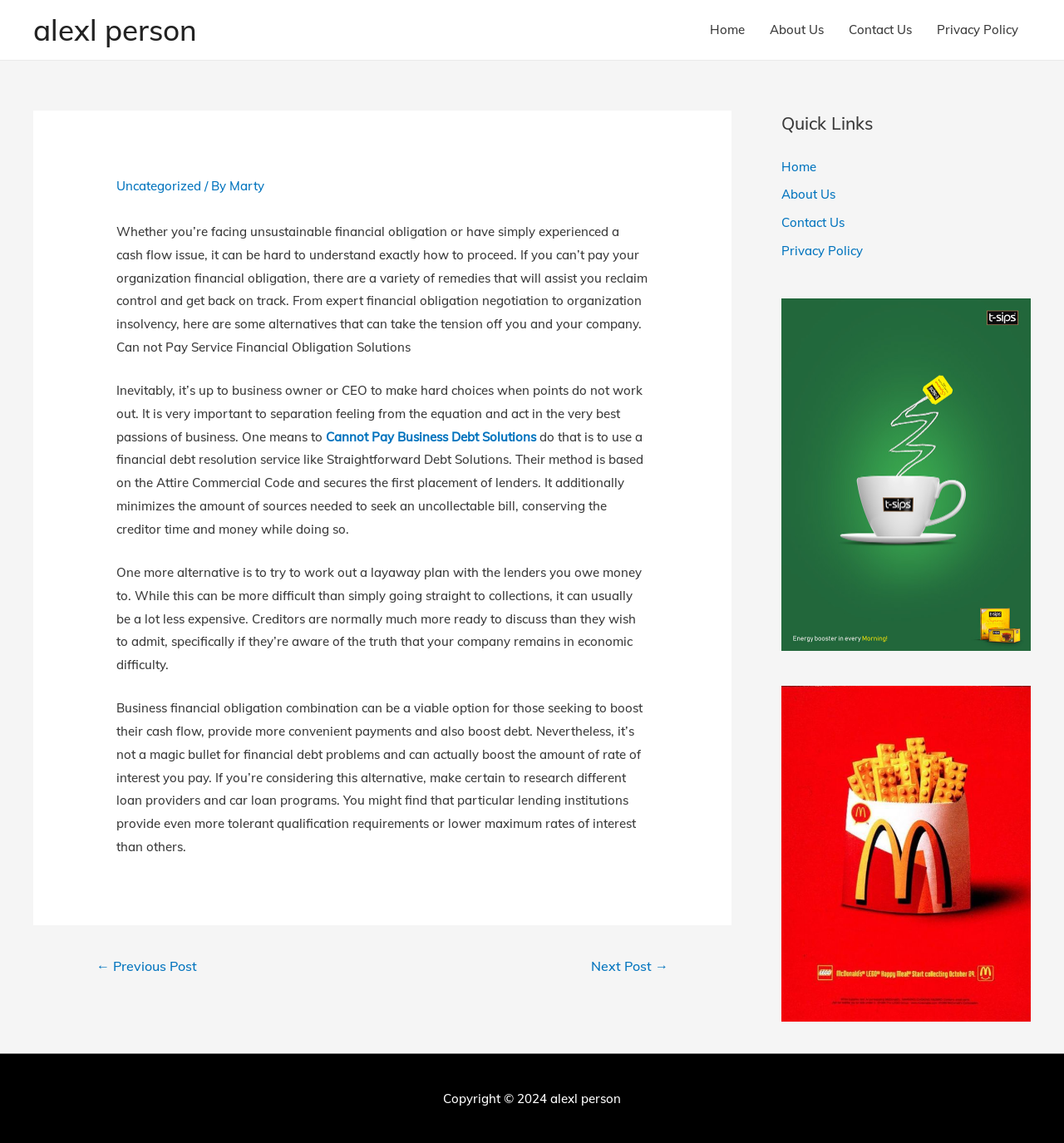Please find the bounding box coordinates of the element that must be clicked to perform the given instruction: "Read the article about financial debt solutions". The coordinates should be four float numbers from 0 to 1, i.e., [left, top, right, bottom].

[0.109, 0.196, 0.609, 0.29]